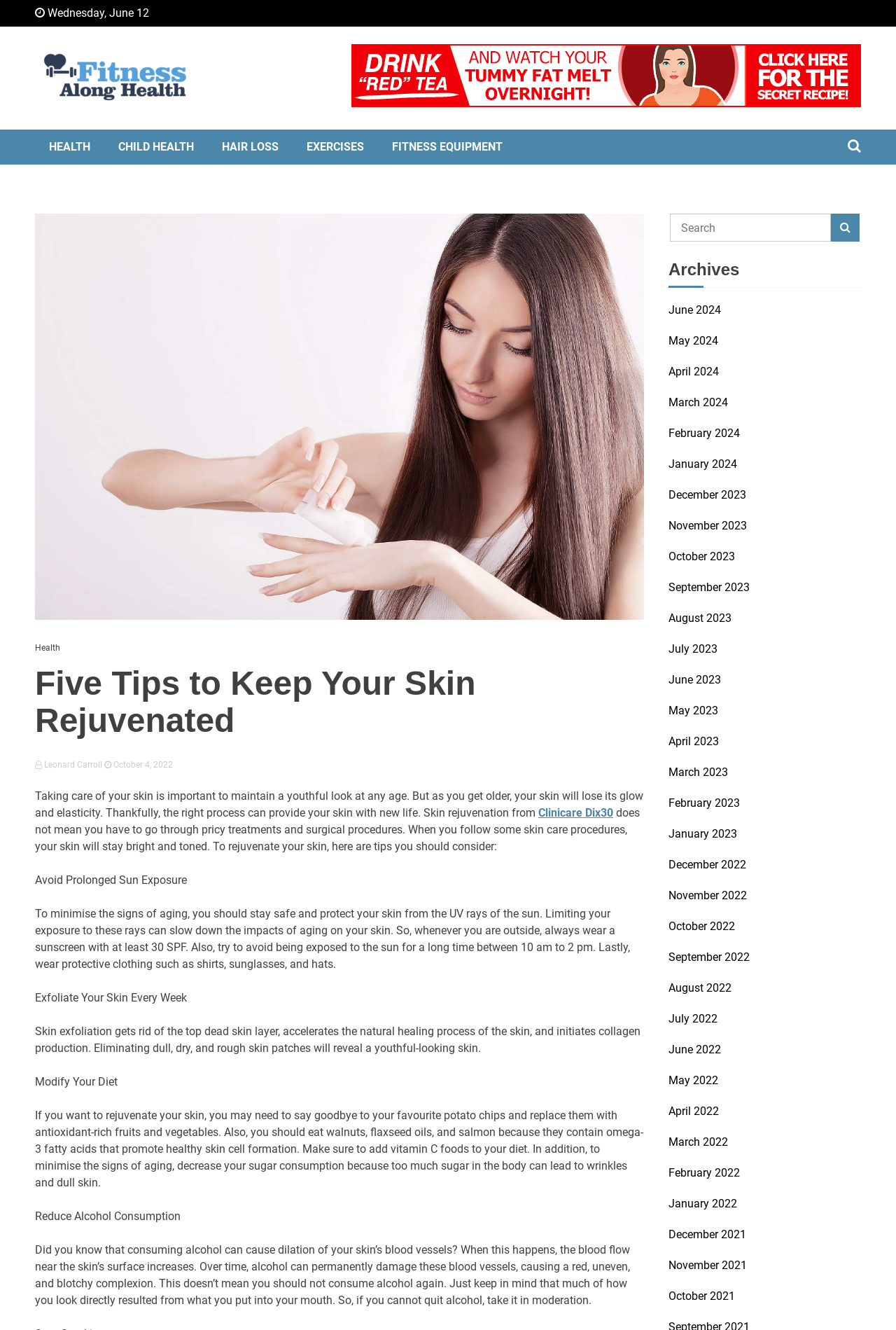Could you locate the bounding box coordinates for the section that should be clicked to accomplish this task: "Visit the 'Fitness Along Health' homepage".

[0.039, 0.034, 0.217, 0.083]